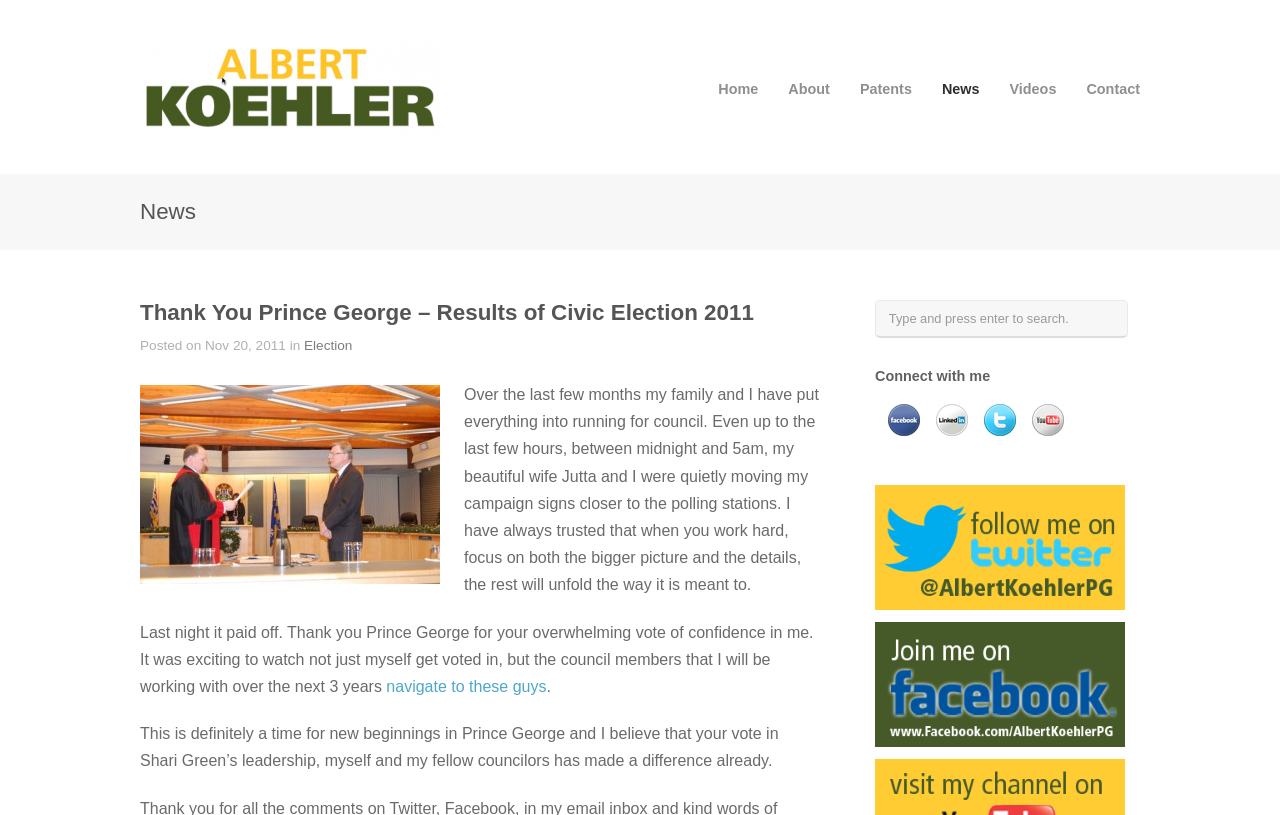Please find the bounding box coordinates of the element's region to be clicked to carry out this instruction: "go to home page".

[0.561, 0.094, 0.592, 0.125]